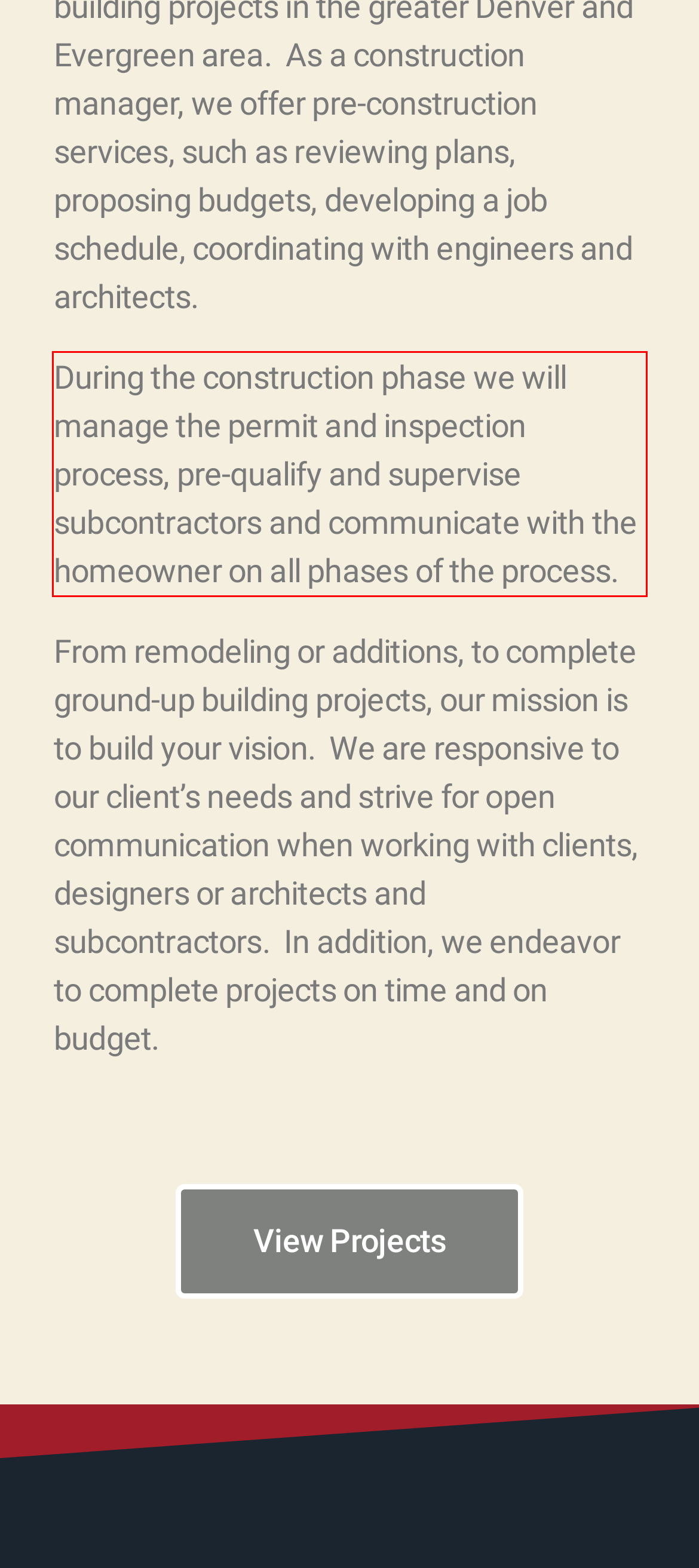Your task is to recognize and extract the text content from the UI element enclosed in the red bounding box on the webpage screenshot.

During the construction phase we will manage the permit and inspection process, pre-qualify and supervise subcontractors and communicate with the homeowner on all phases of the process.